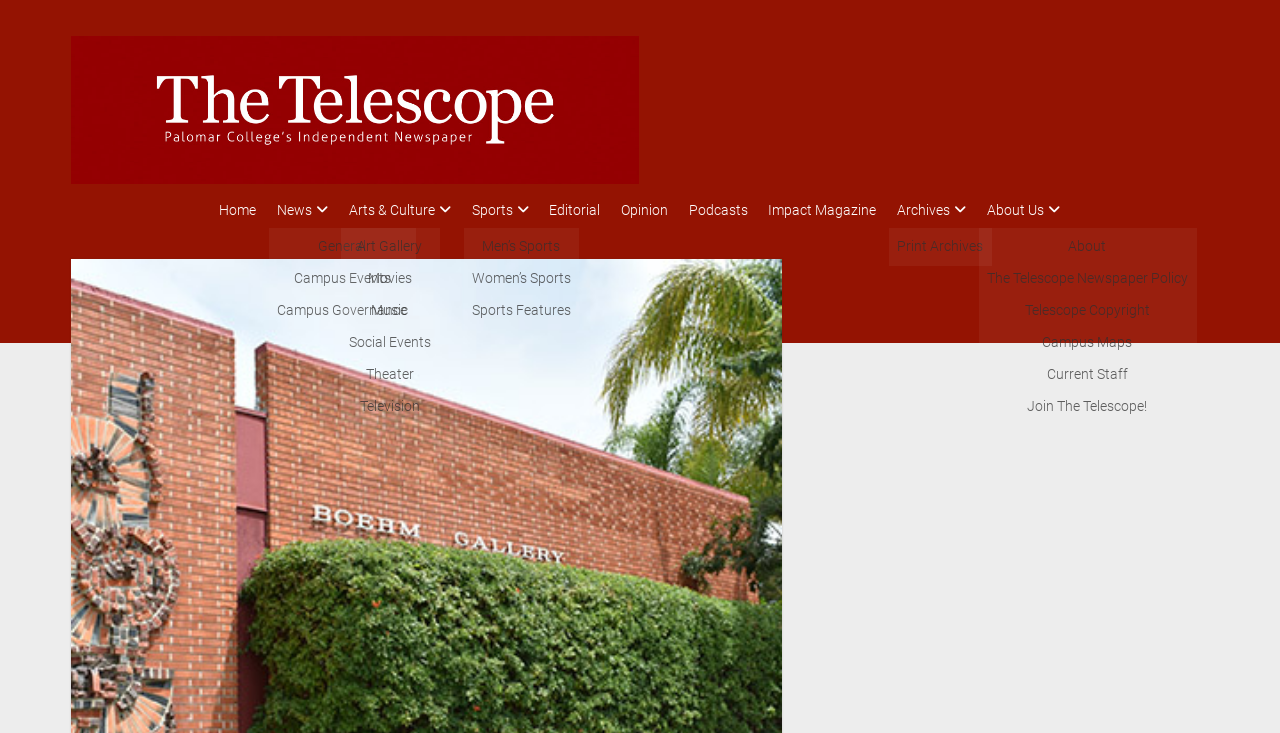Indicate the bounding box coordinates of the clickable region to achieve the following instruction: "Check out Campus Events."

[0.181, 0.362, 0.295, 0.398]